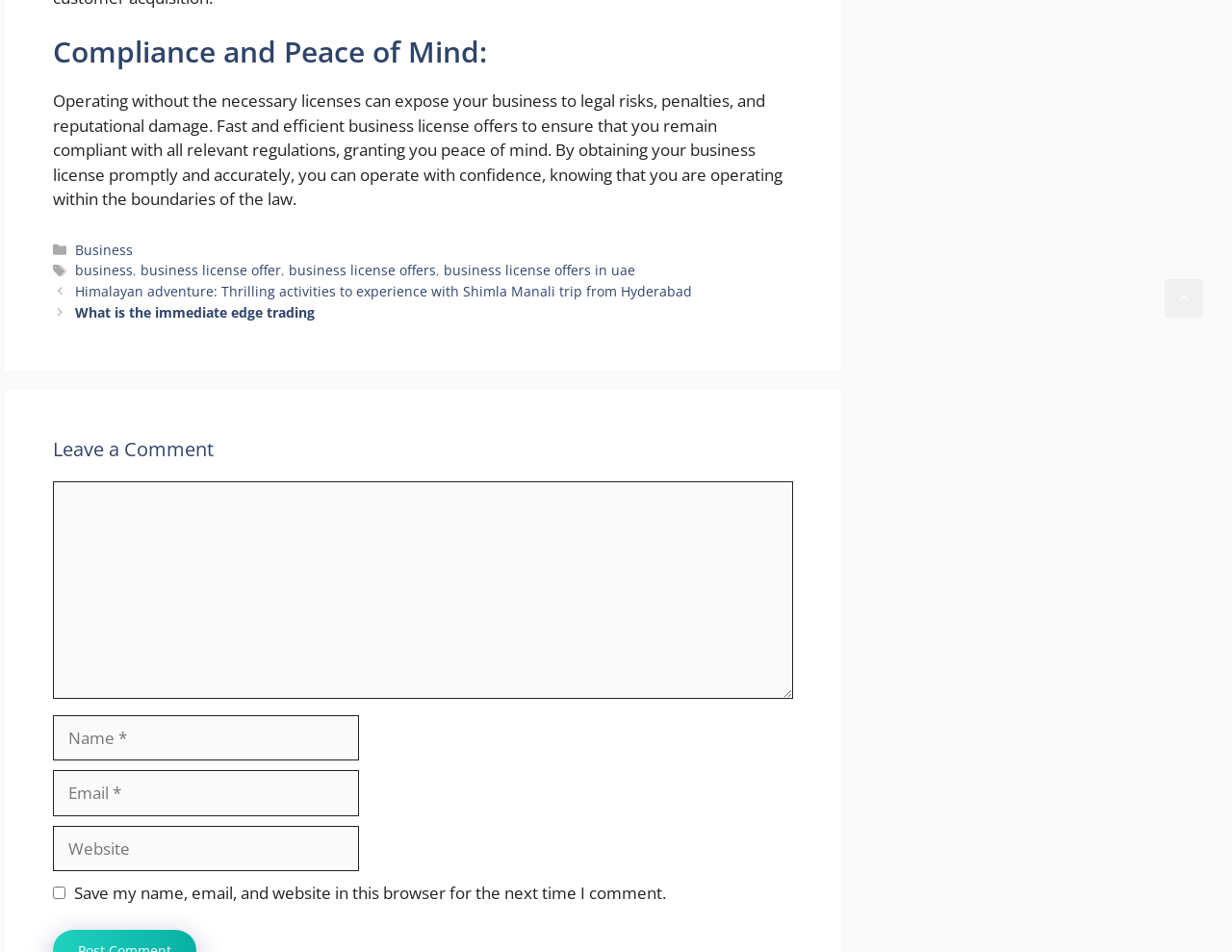Pinpoint the bounding box coordinates of the clickable element to carry out the following instruction: "Click on the 'Posts' navigation."

[0.043, 0.295, 0.644, 0.339]